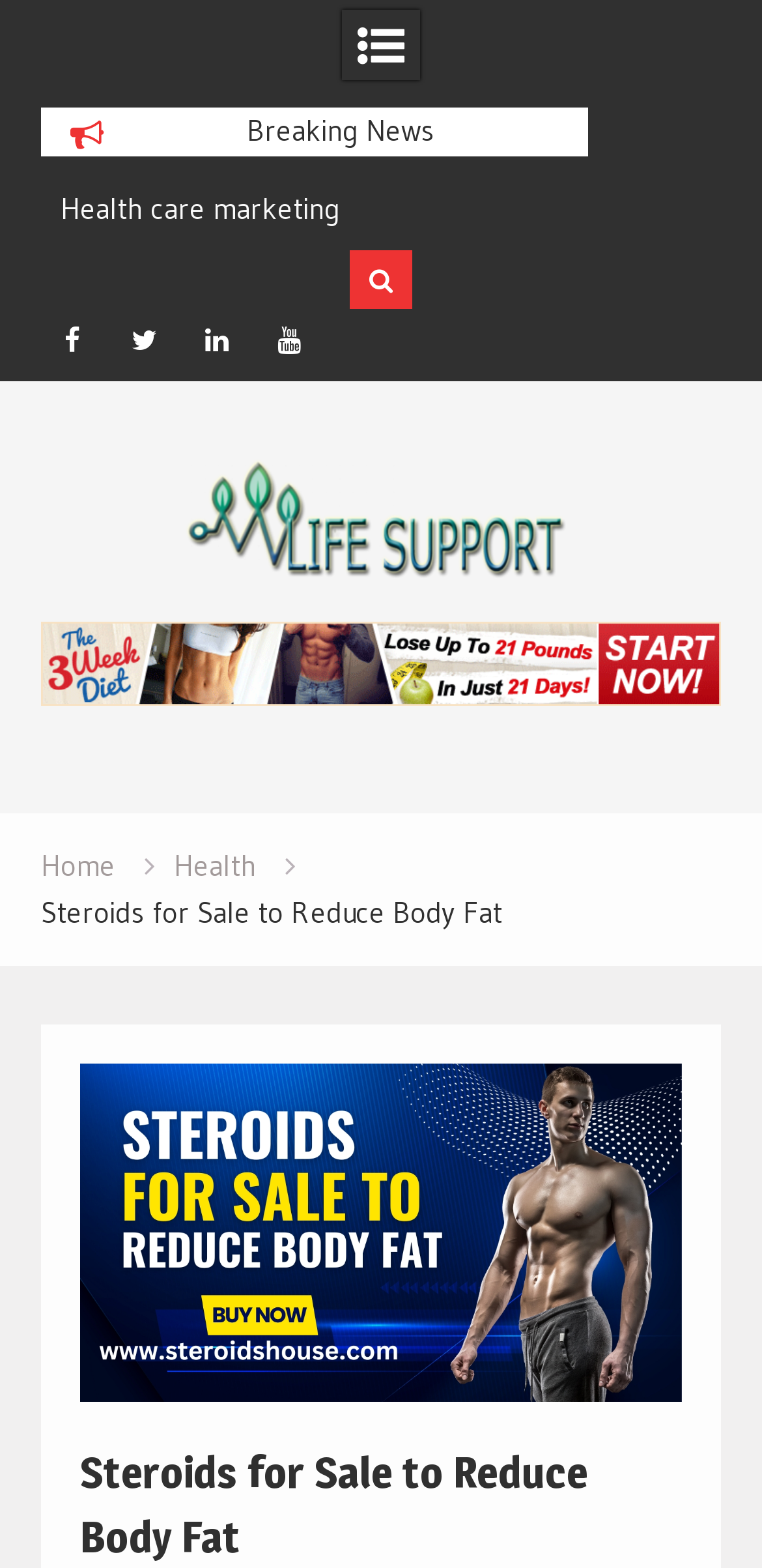Use a single word or phrase to answer the following:
Is the 'Useful Tips to Have a Healthy Lifestyle' option selected?

No